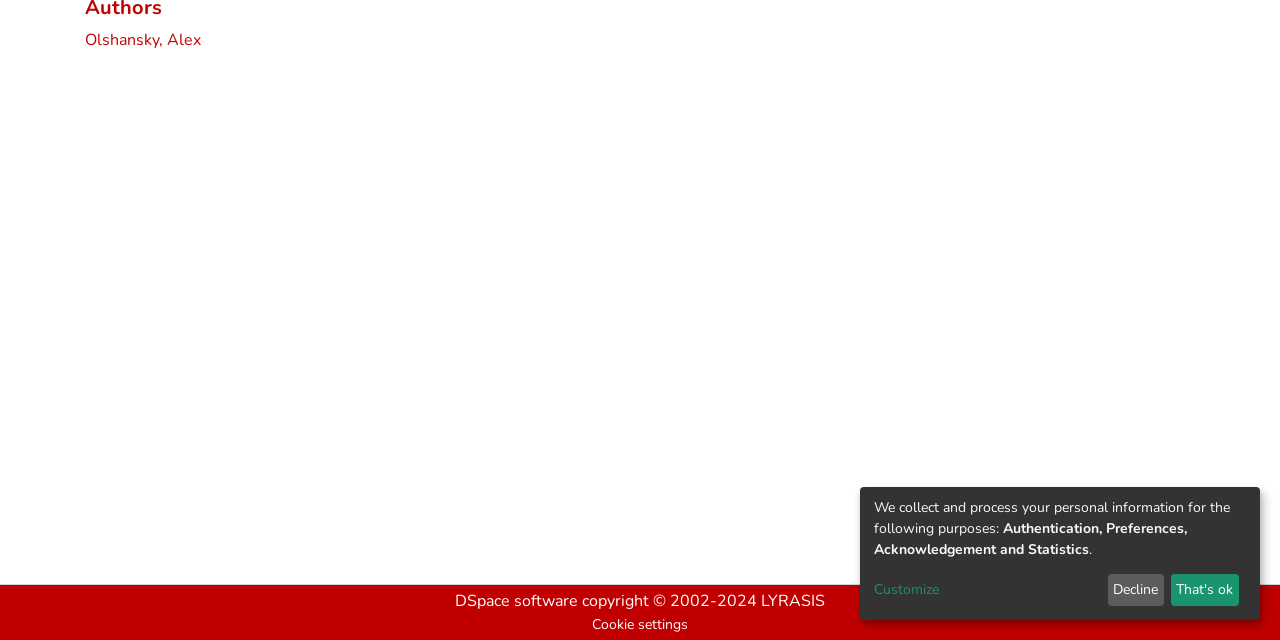Locate and provide the bounding box coordinates for the HTML element that matches this description: "LYRASIS".

[0.595, 0.922, 0.645, 0.956]